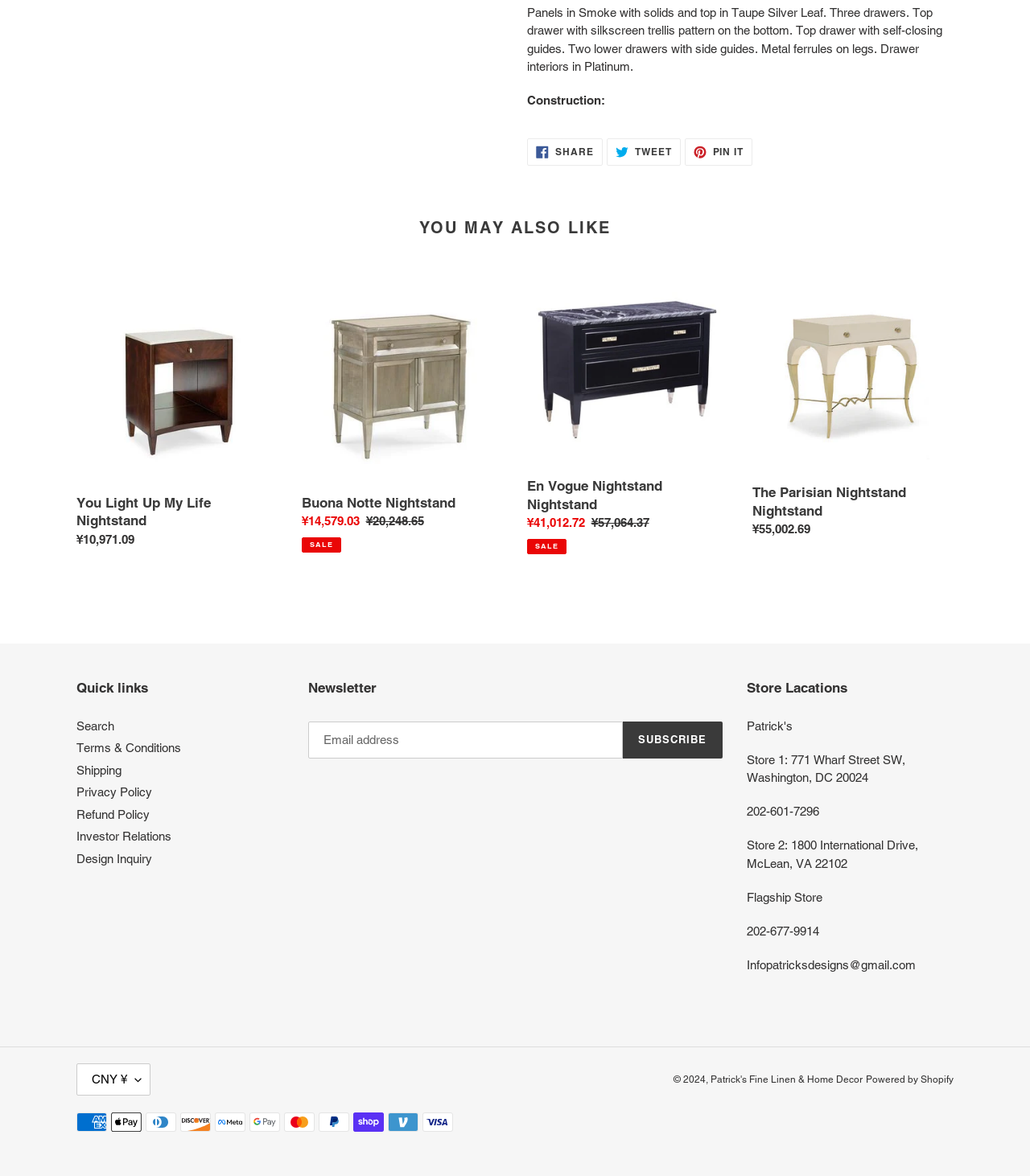Please identify the bounding box coordinates of the region to click in order to complete the given instruction: "View the You Light Up My Life Nightstand product". The coordinates should be four float numbers between 0 and 1, i.e., [left, top, right, bottom].

[0.074, 0.239, 0.27, 0.472]